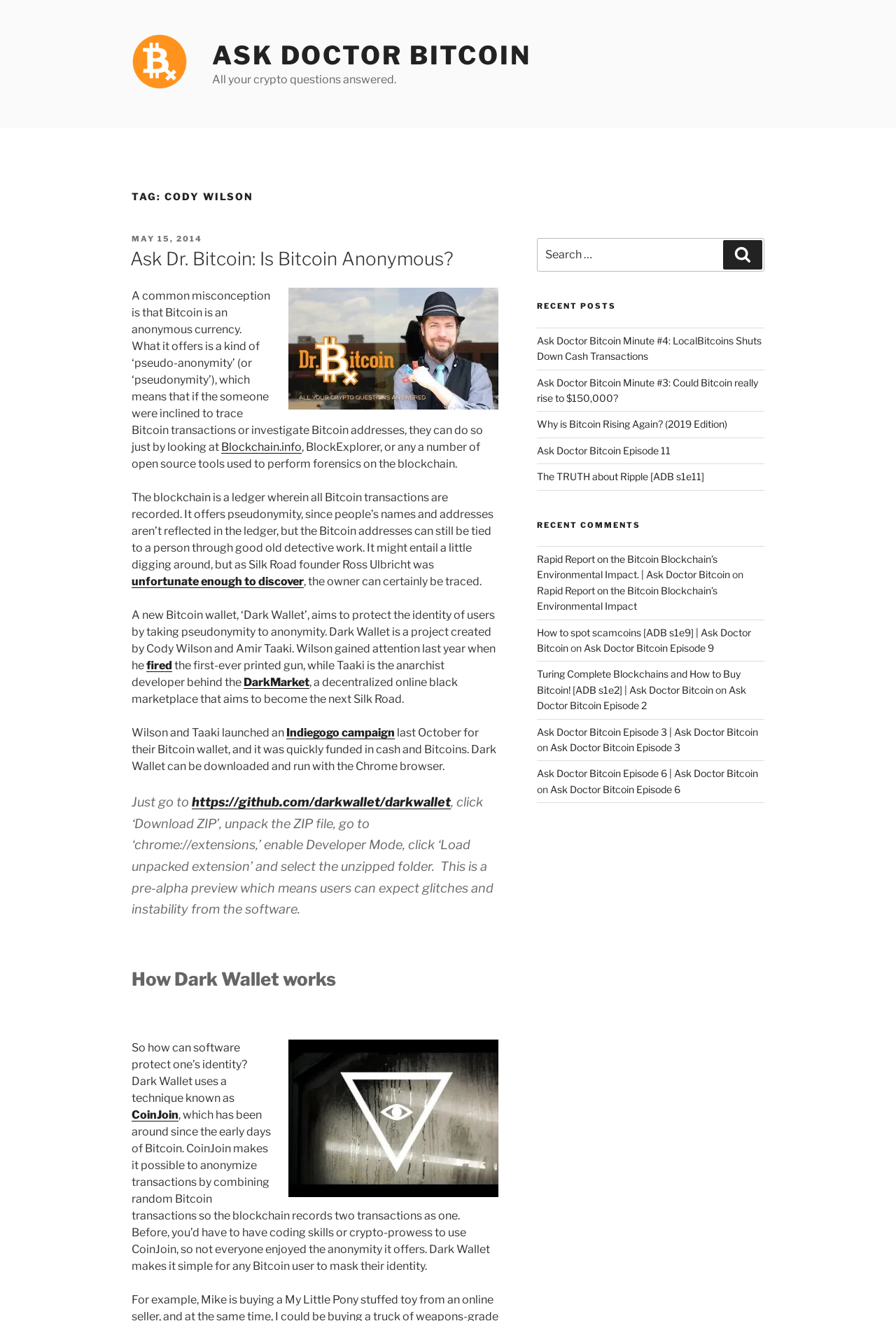Locate the bounding box coordinates of the element to click to perform the following action: 'Search for something'. The coordinates should be given as four float values between 0 and 1, in the form of [left, top, right, bottom].

[0.599, 0.18, 0.853, 0.206]